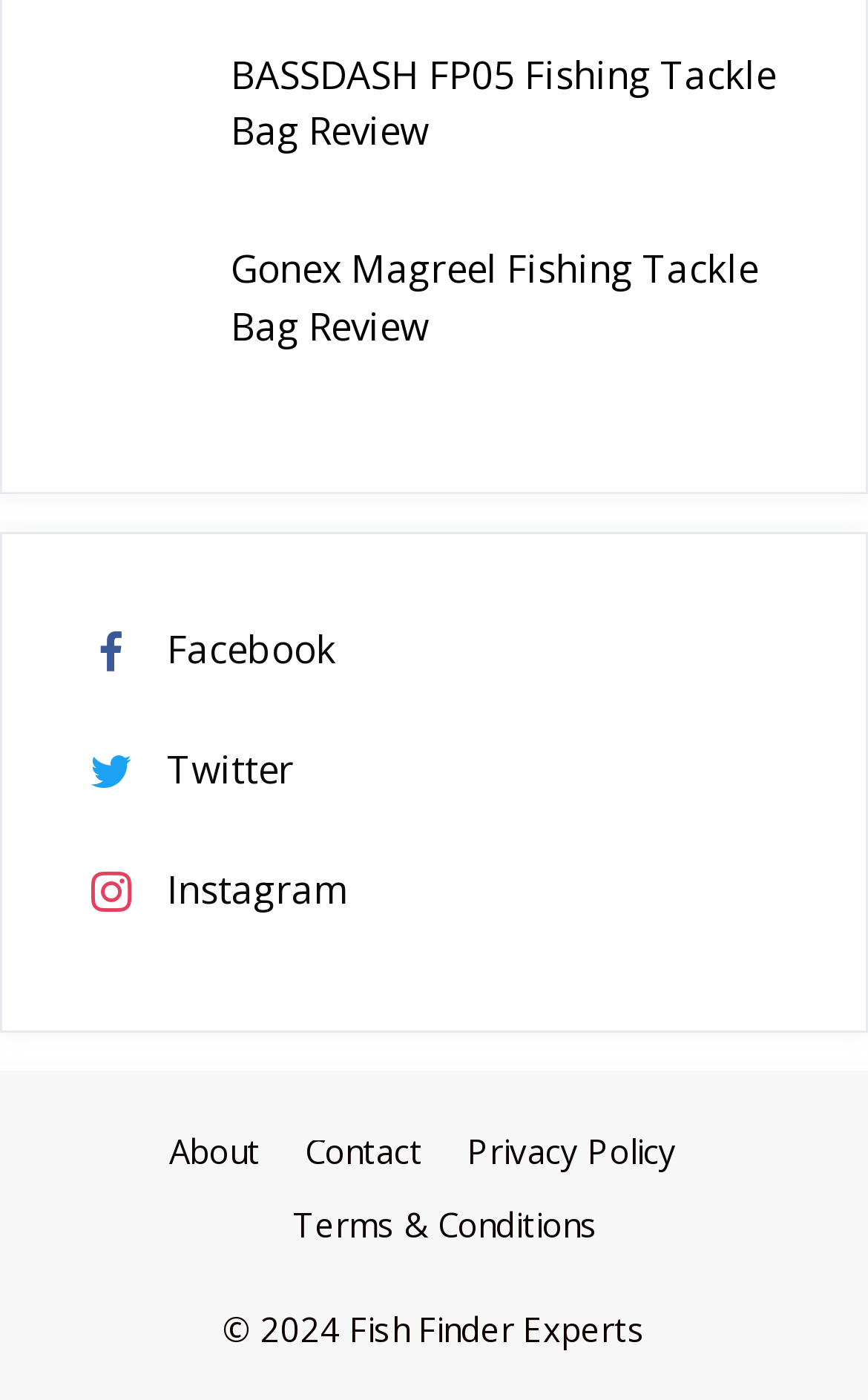Examine the screenshot and answer the question in as much detail as possible: What is the copyright year of the website?

I found the copyright information at the bottom of the webpage, which states '© 2024 Fish Finder Experts'.